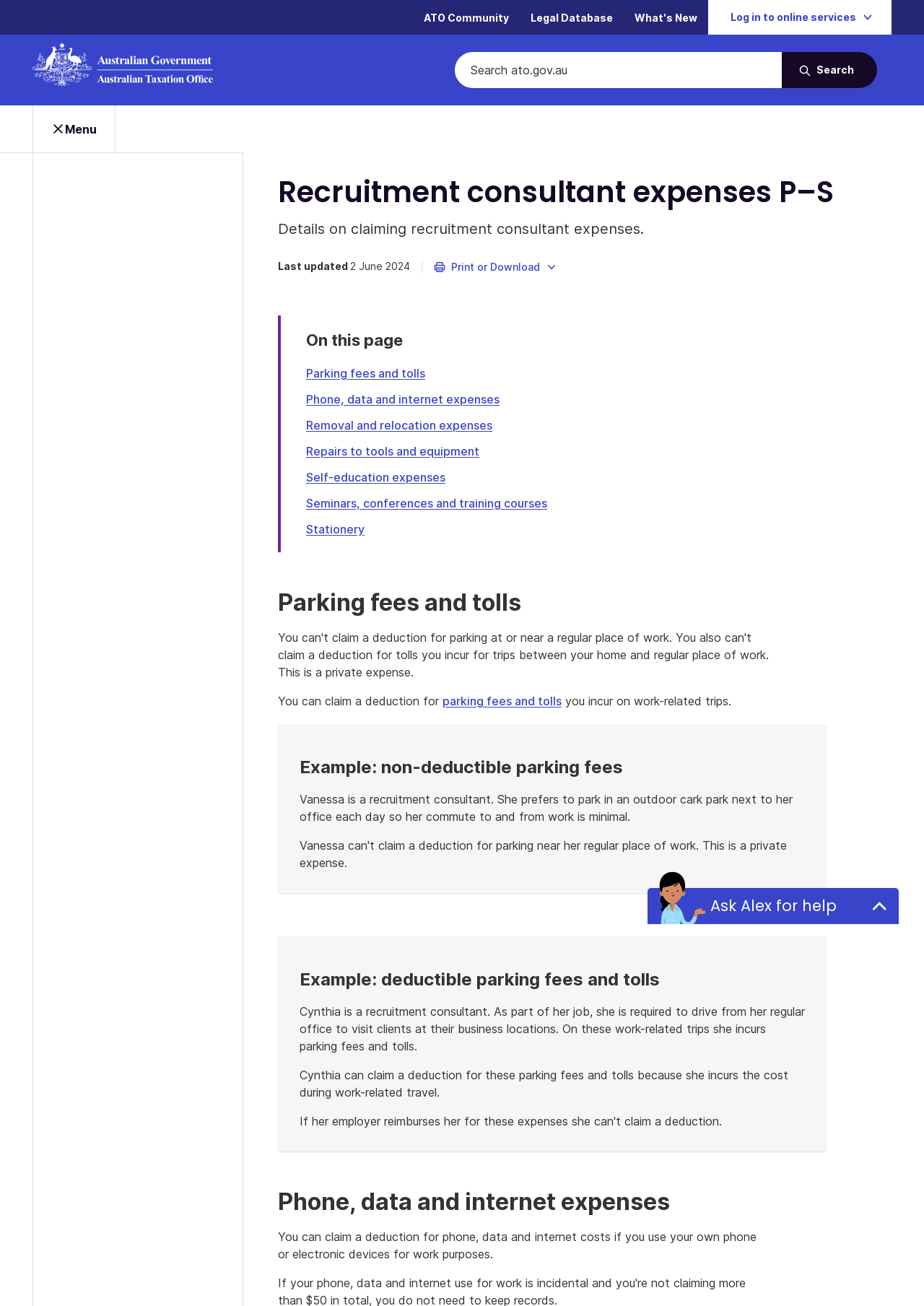Determine the bounding box coordinates for the UI element with the following description: "Removal and relocation expenses". The coordinates should be four float numbers between 0 and 1, represented as [left, top, right, bottom].

[0.331, 0.32, 0.533, 0.331]